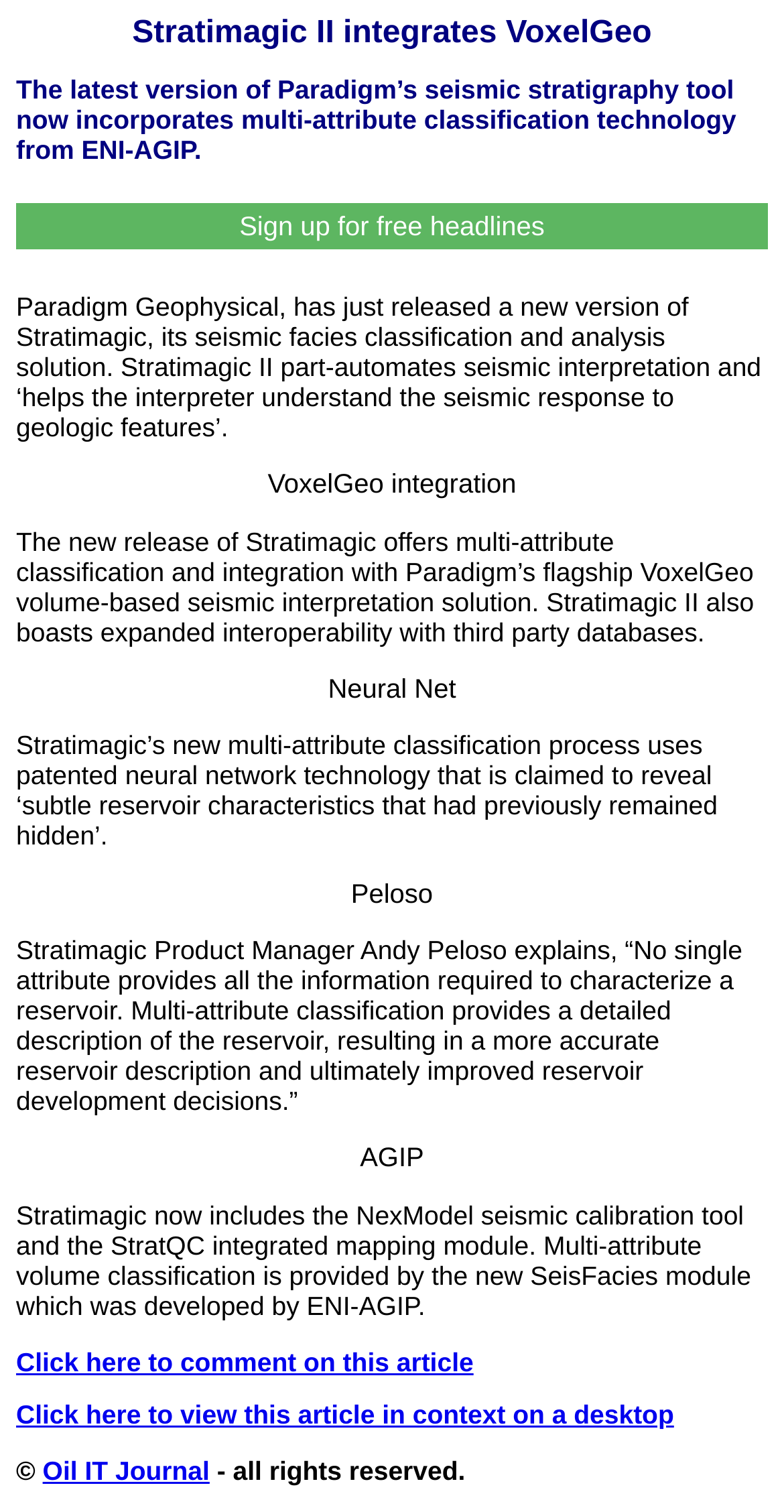Determine the bounding box for the described HTML element: "Sign up for free headlines". Ensure the coordinates are four float numbers between 0 and 1 in the format [left, top, right, bottom].

[0.021, 0.134, 0.979, 0.164]